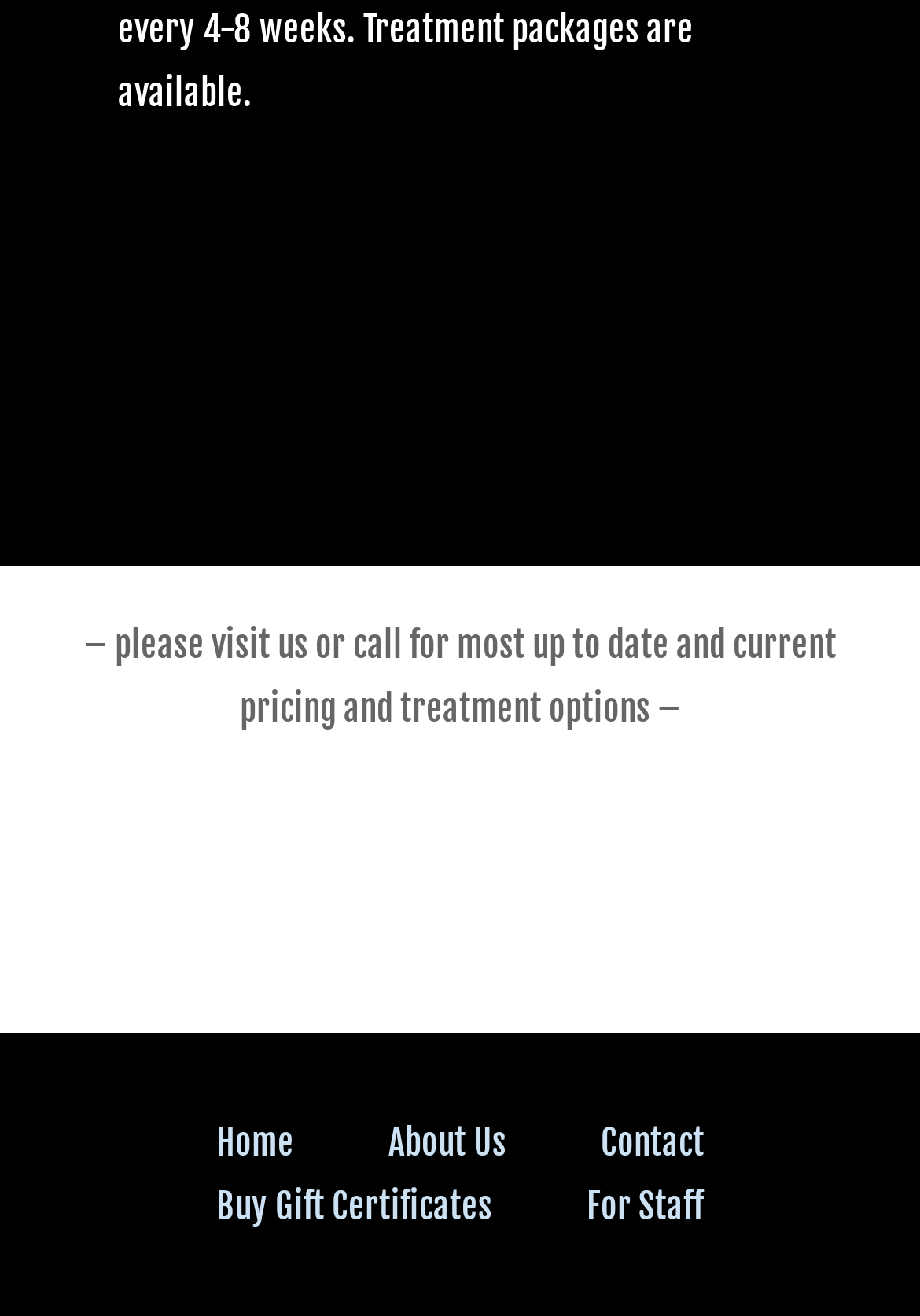What is the vertical position of the navigation section?
Examine the image and provide an in-depth answer to the question.

The navigation section has a bounding box coordinate of [0.0, 0.844, 1.0, 0.941], which indicates that it is positioned at the bottom of the webpage.